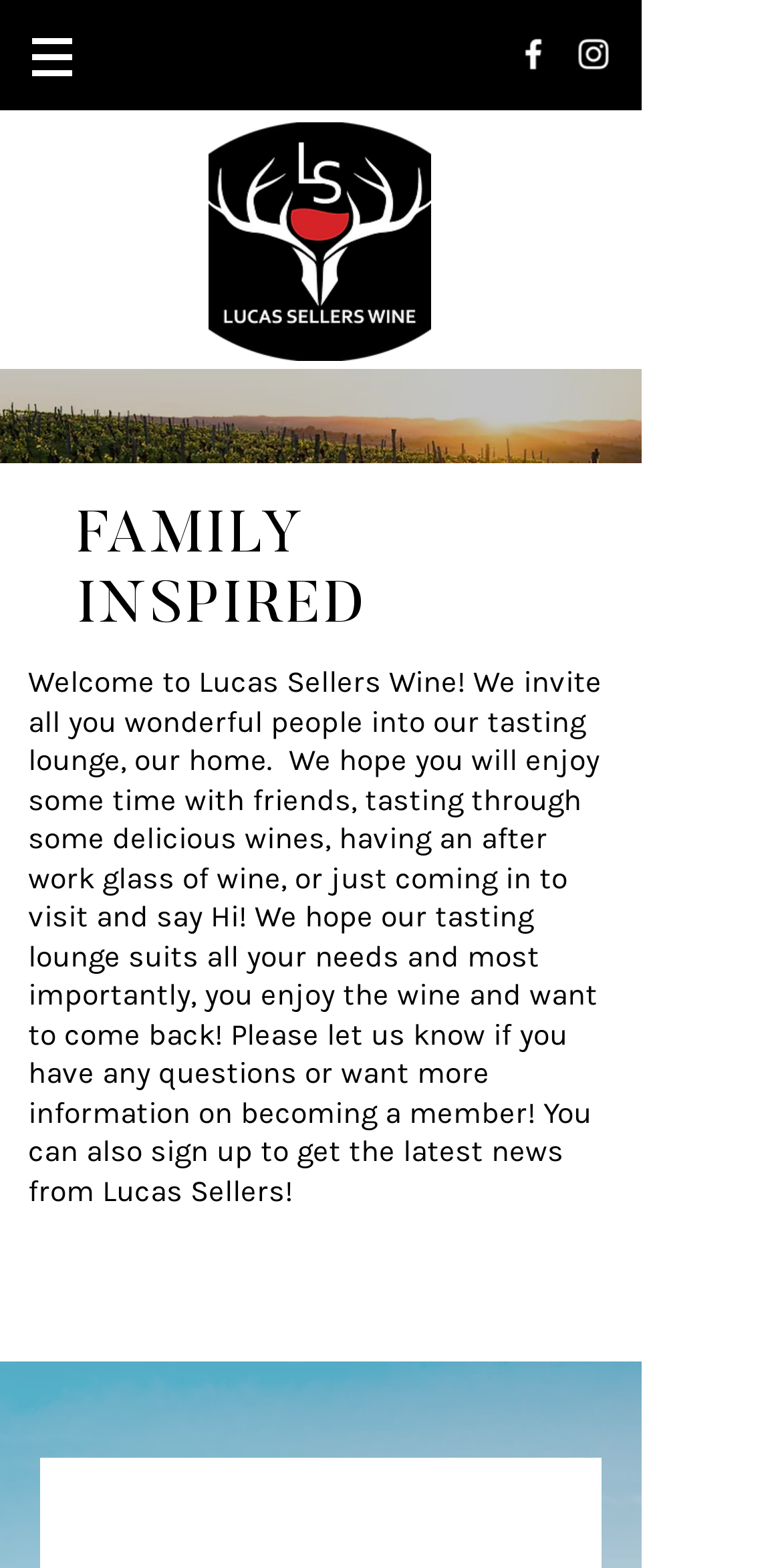Using the description "aria-label="instagram"", locate and provide the bounding box of the UI element.

[0.733, 0.022, 0.785, 0.047]